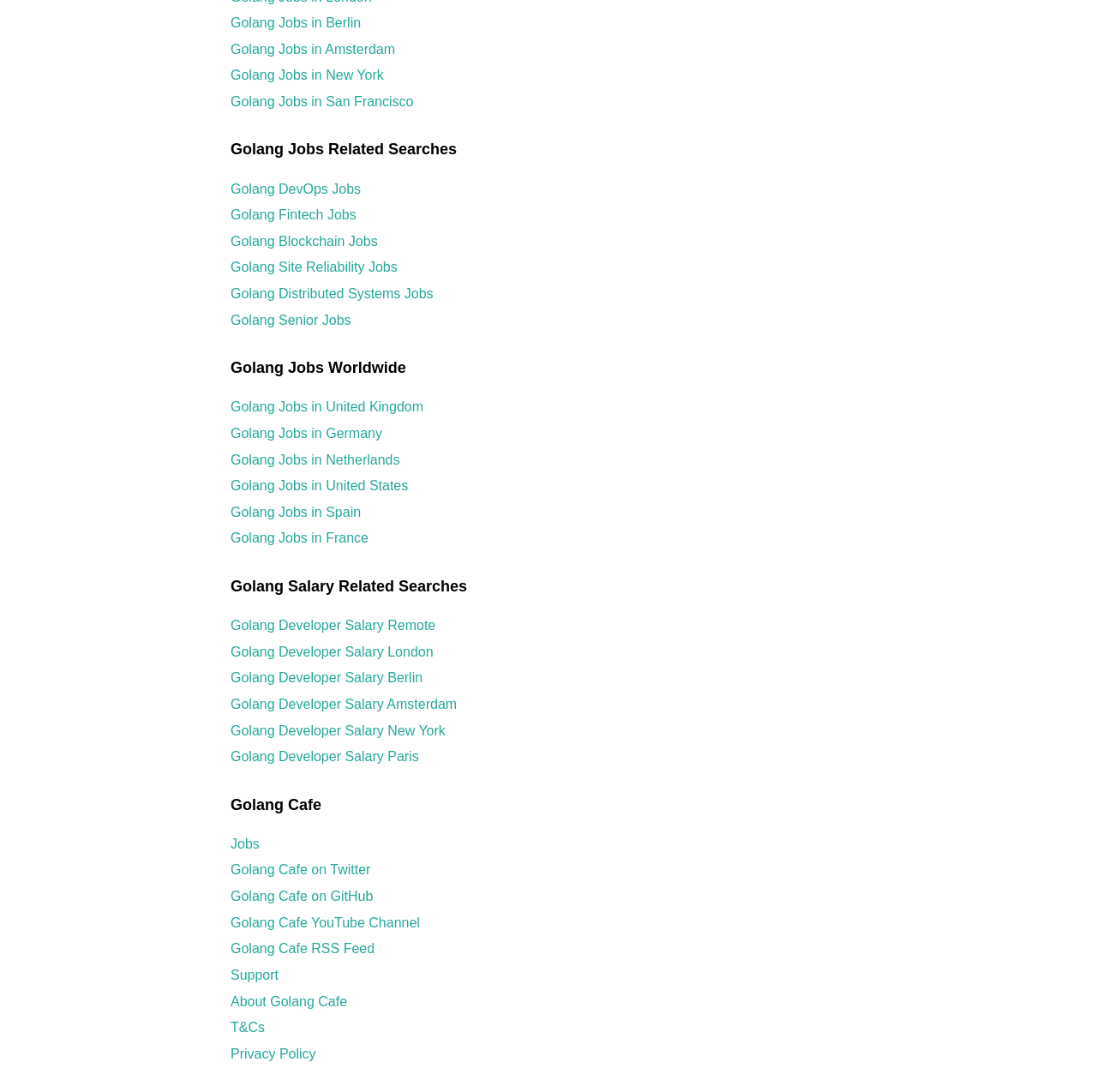Highlight the bounding box coordinates of the element you need to click to perform the following instruction: "Check Golang salary in London."

[0.21, 0.59, 0.395, 0.603]